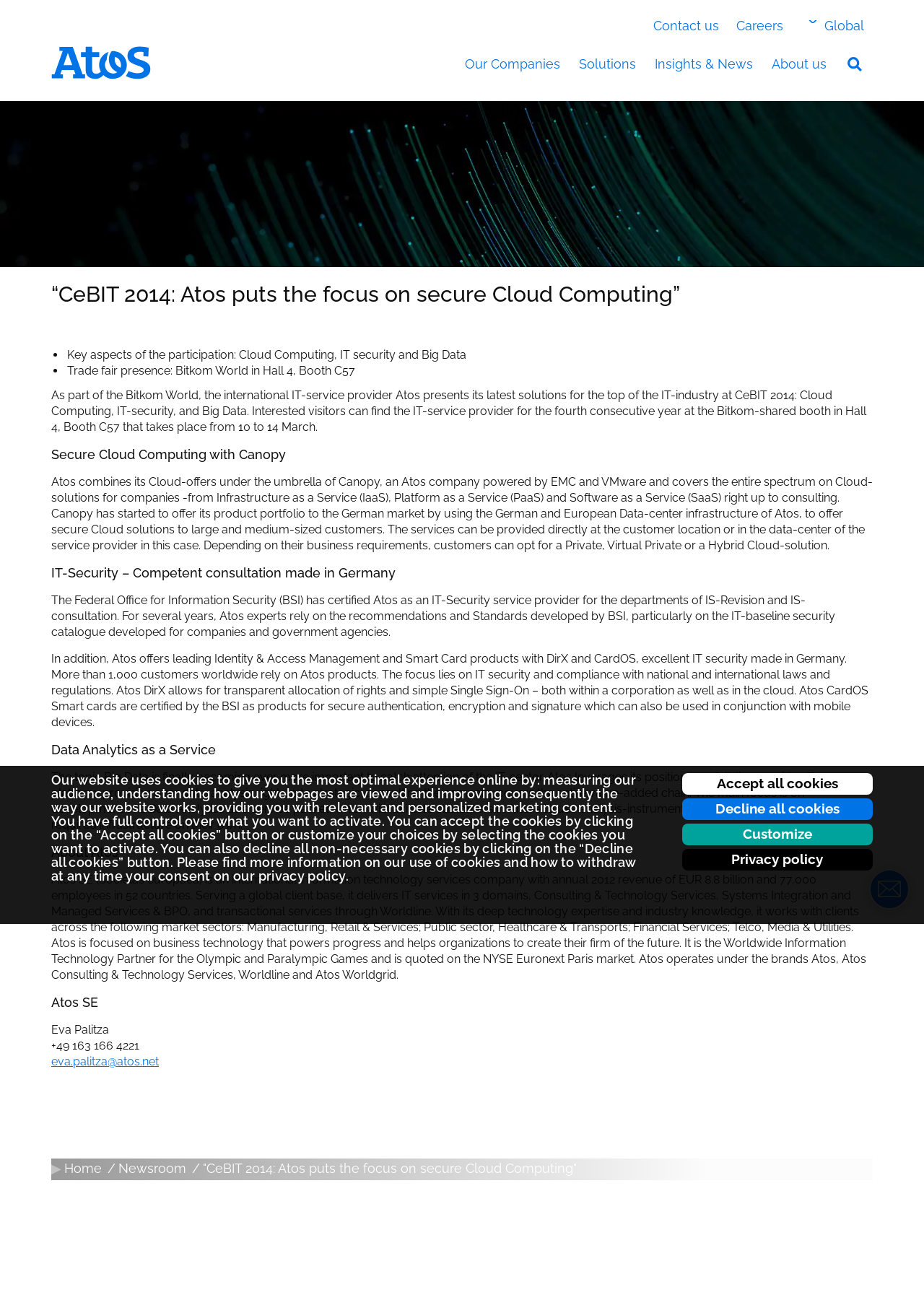Generate a comprehensive description of the webpage.

The webpage is about Atos, an international IT-service provider, and its participation in CeBIT 2014, a trade fair. The page is divided into several sections. At the top, there is a navigation menu with links to "Contact us", "Careers", and a dropdown menu to switch countries or regions. Below this, there is a main menu with links to "Atos Group homepage", "Our Companies", "Solutions", "Insights & News", and "About us".

The main content of the page is an article about Atos' participation in CeBIT 2014, where it presents its latest solutions for the top of the IT-industry, including Cloud Computing, IT-security, and Big Data. The article is divided into several sections, each with a heading and a brief description of the topic. The sections include "Secure Cloud Computing with Canopy", "IT-Security – Competent consultation made in Germany", "Data Analytics as a Service", and "About Atos".

There are also several images on the page, including social media sharing buttons at the bottom. Additionally, there is a "You are here" navigation section that shows the current page's location within the website's hierarchy.

On the right side of the page, there is a section about managing cookies, with buttons to accept all cookies, decline all cookies, or customize cookie settings. There are also links to the privacy policy and information about the use of cookies on the website.

Overall, the webpage provides information about Atos' participation in CeBIT 2014 and its solutions for the IT-industry, as well as general information about the company and its services.